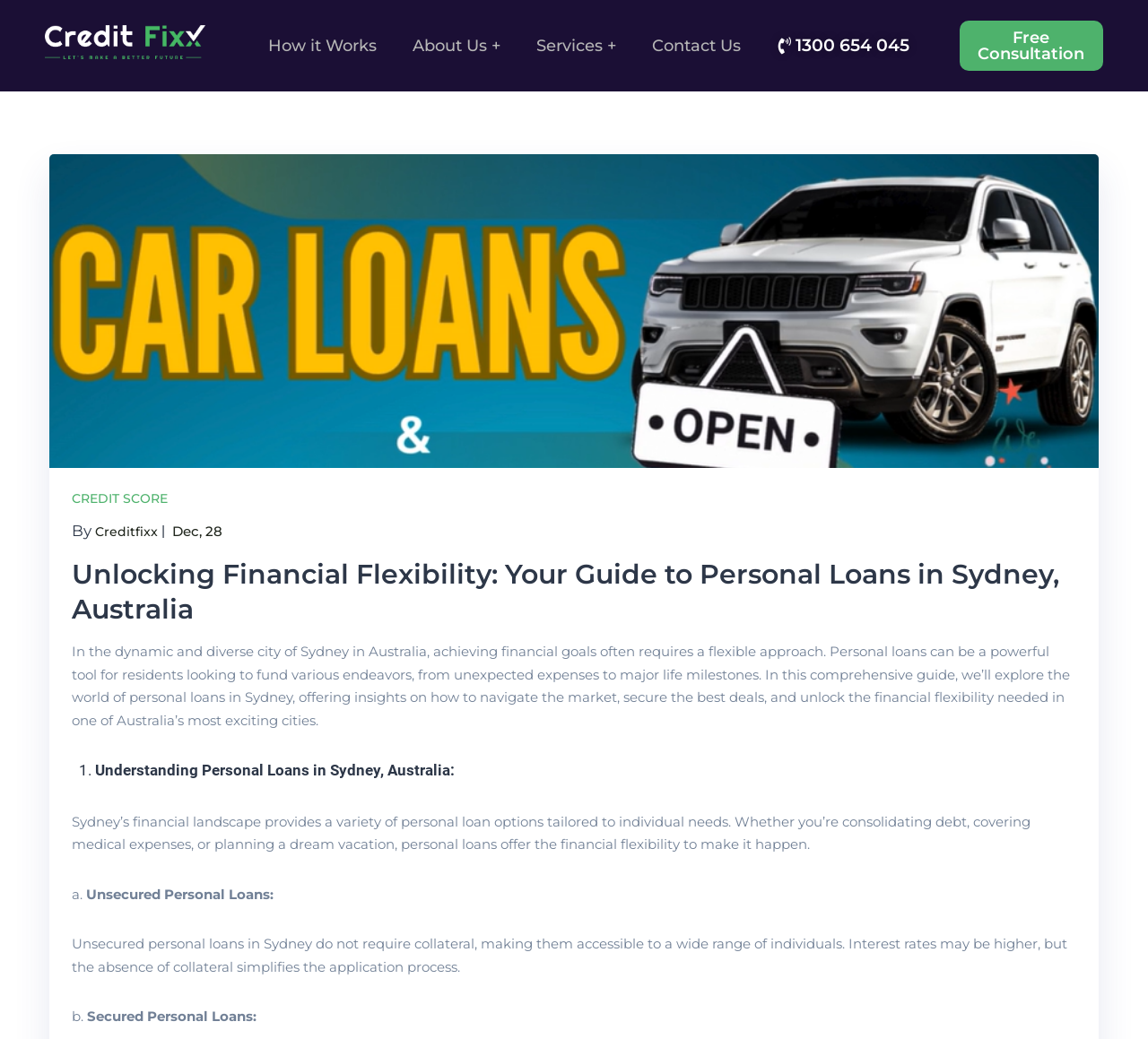Pinpoint the bounding box coordinates of the element you need to click to execute the following instruction: "Read about credit score". The bounding box should be represented by four float numbers between 0 and 1, in the format [left, top, right, bottom].

[0.062, 0.472, 0.146, 0.487]